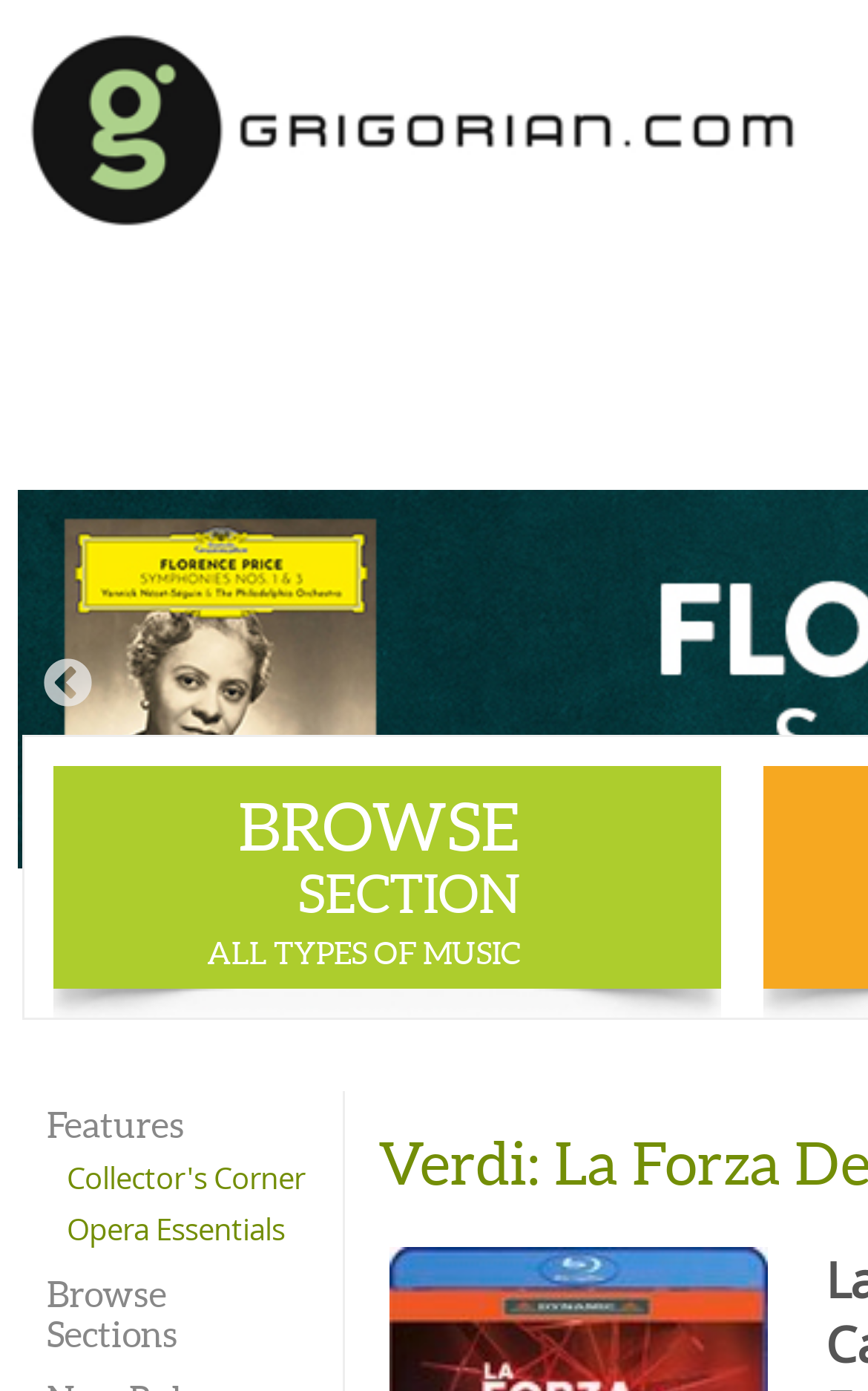Write a detailed summary of the webpage, including text, images, and layout.

The webpage is Canada's Classical Music Store, specifically showcasing Verdi's La forza del destino. At the top left corner, there is a Grigorian.com logo, which is an image linked to the website's homepage. 

Below the logo, there is a "PREVIOUS" button, positioned slightly to the right. Further down, there is a prominent link to "BROWSE SECTION ALL TYPES OF MUSIC", taking up a significant portion of the page's width.

On the lower half of the page, there are several sections. The "Features" section is located near the top, followed by links to "Collector's Corner" and "Opera Essentials", which are positioned side by side. Below these links, there is a "Browse Sections" label.